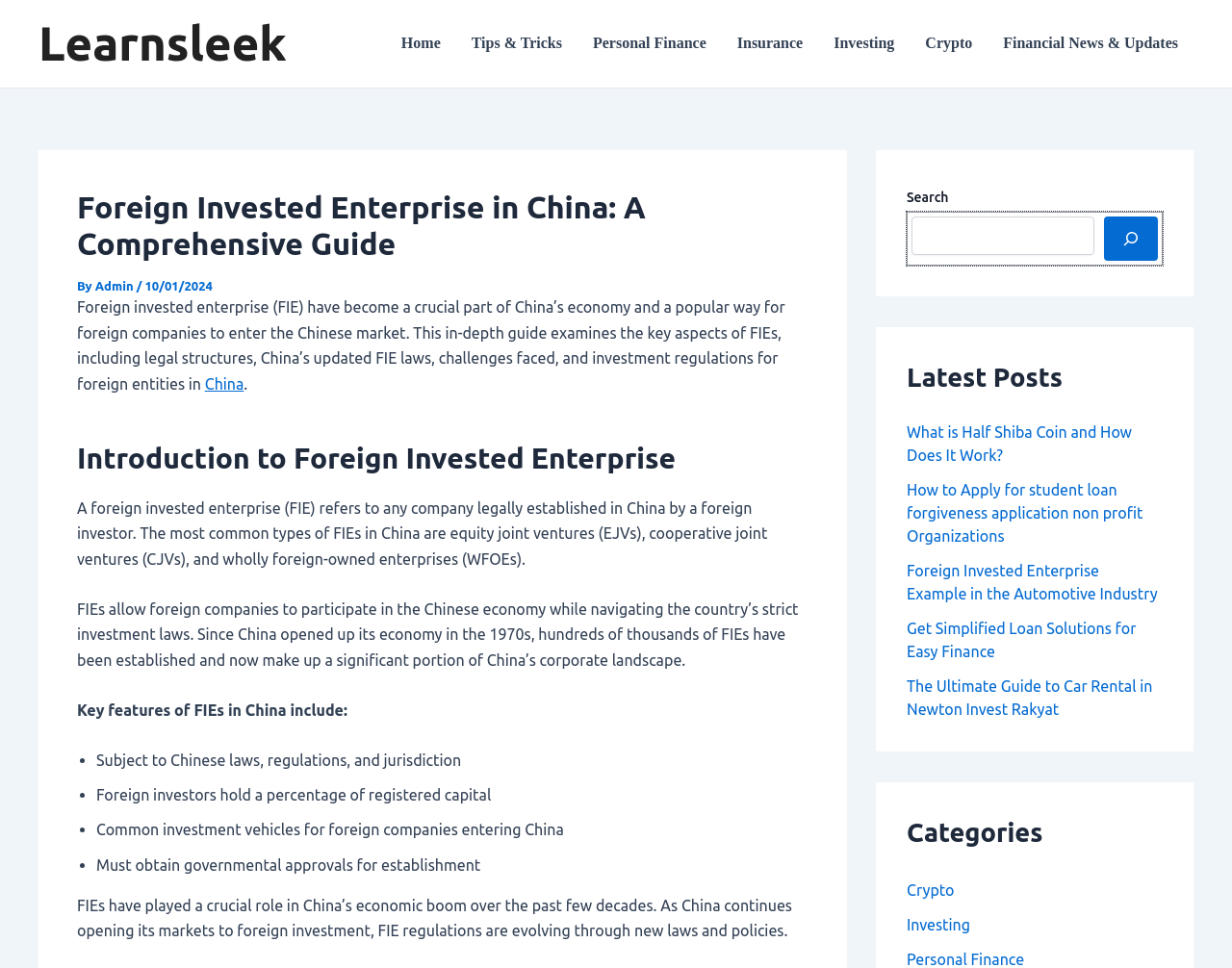From the element description: "Tips & Tricks", extract the bounding box coordinates of the UI element. The coordinates should be expressed as four float numbers between 0 and 1, in the order [left, top, right, bottom].

[0.37, 0.005, 0.469, 0.085]